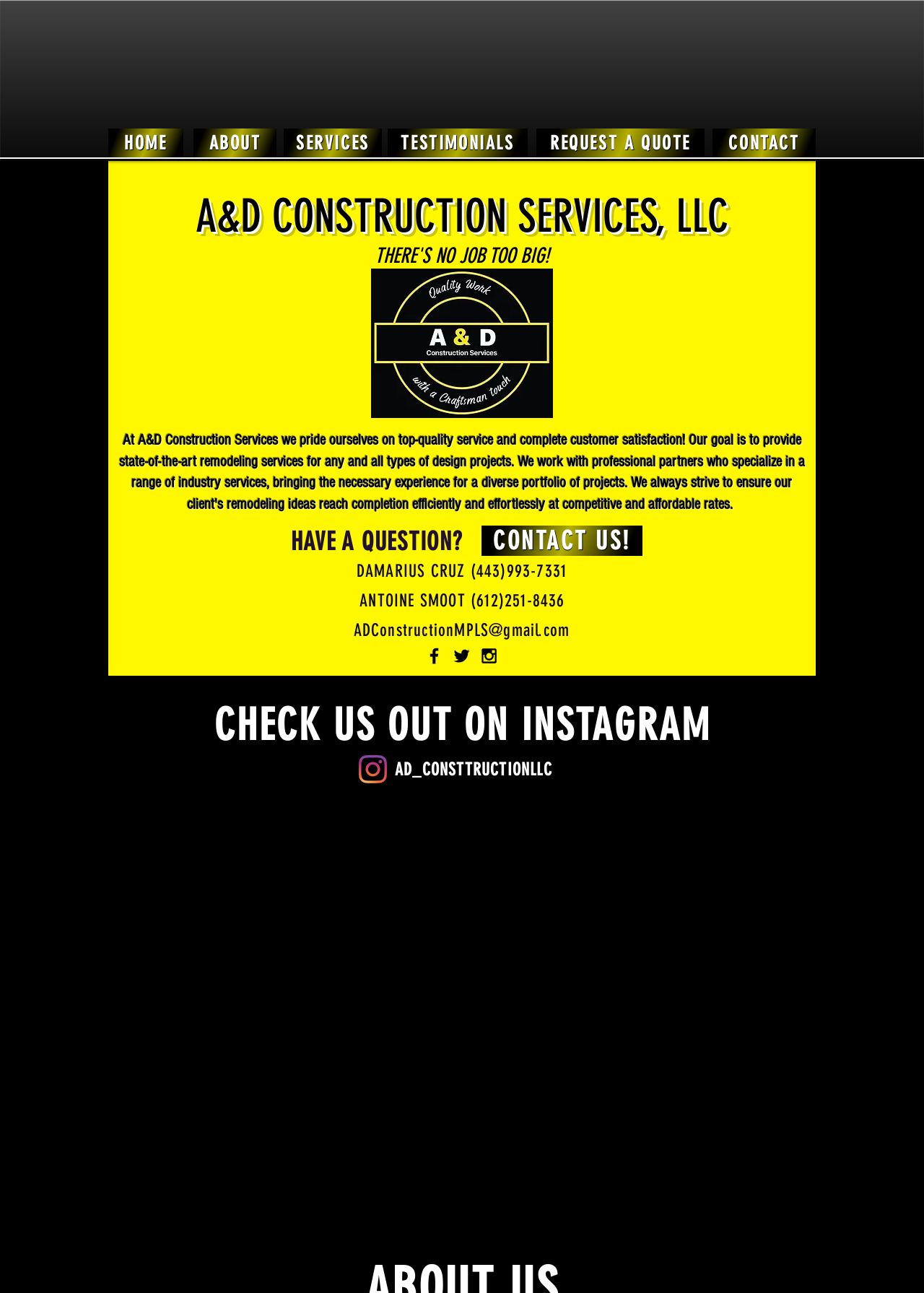Please identify the bounding box coordinates of the area that needs to be clicked to follow this instruction: "Click on the Facebook link".

[0.711, 0.004, 0.741, 0.026]